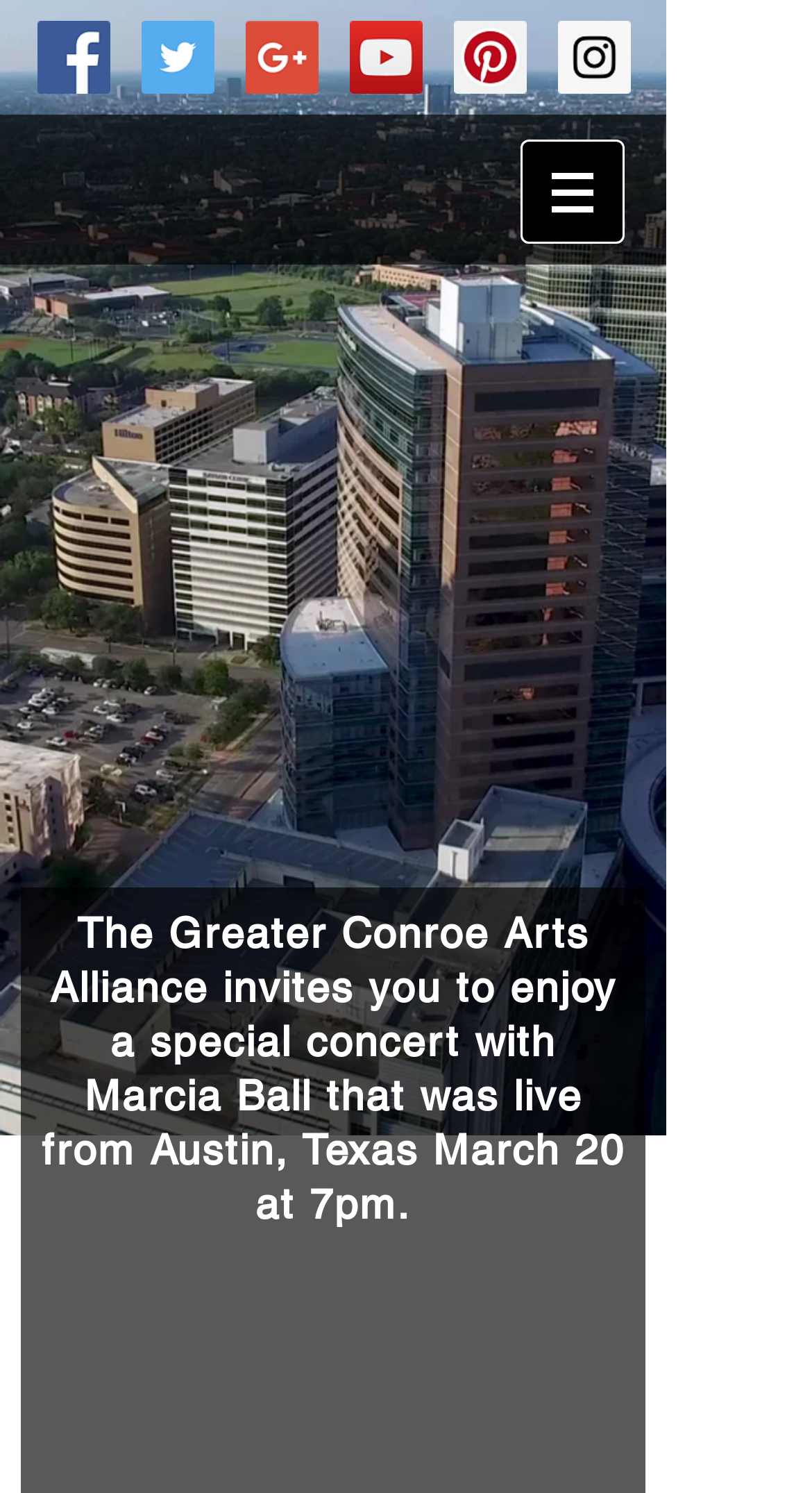How many social media icons are there?
Refer to the image and answer the question using a single word or phrase.

5